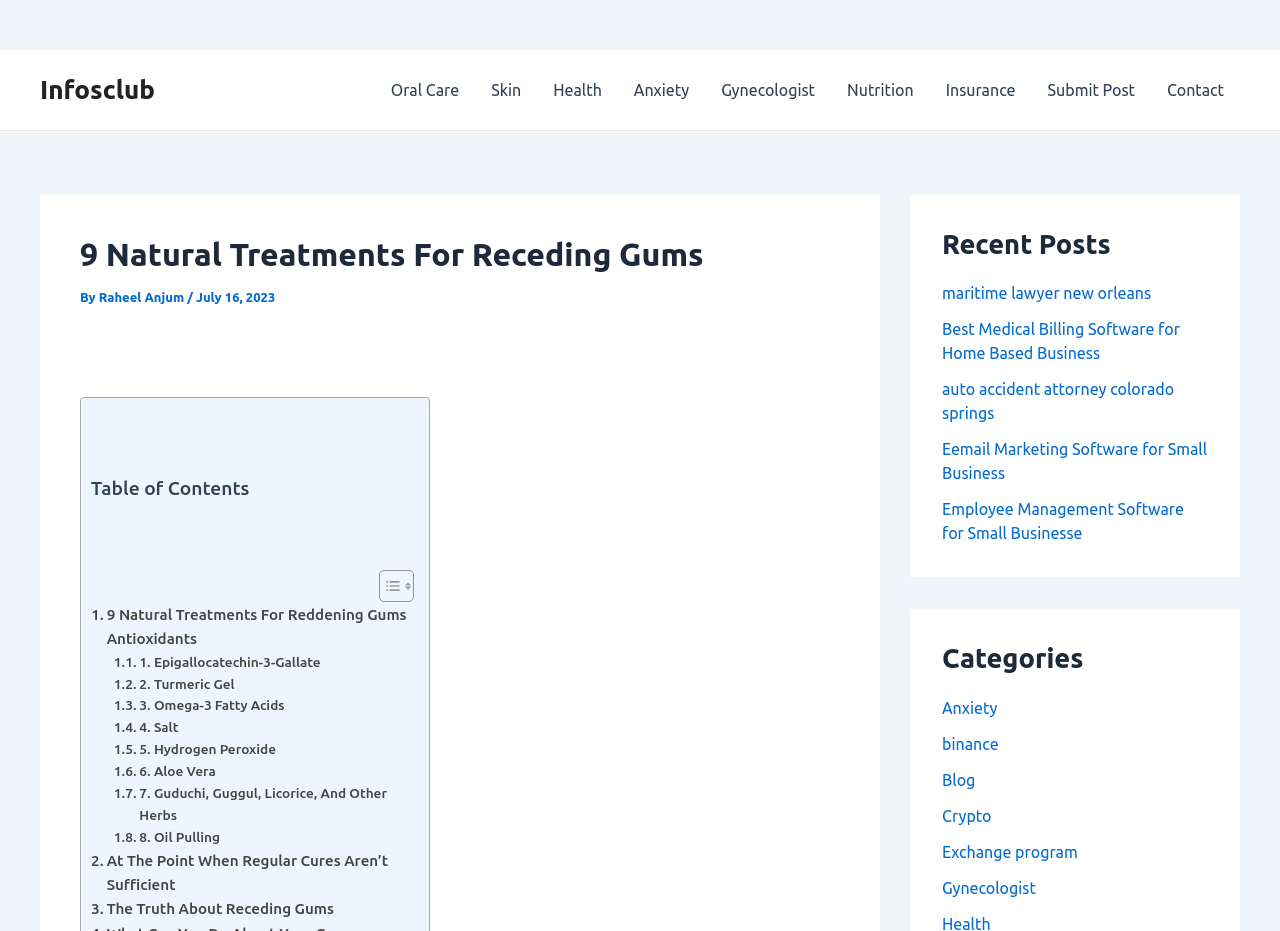What is the author of the article?
Carefully examine the image and provide a detailed answer to the question.

I found the author's name 'Raheel Anjum' next to the 'By' text in the header section of the webpage.